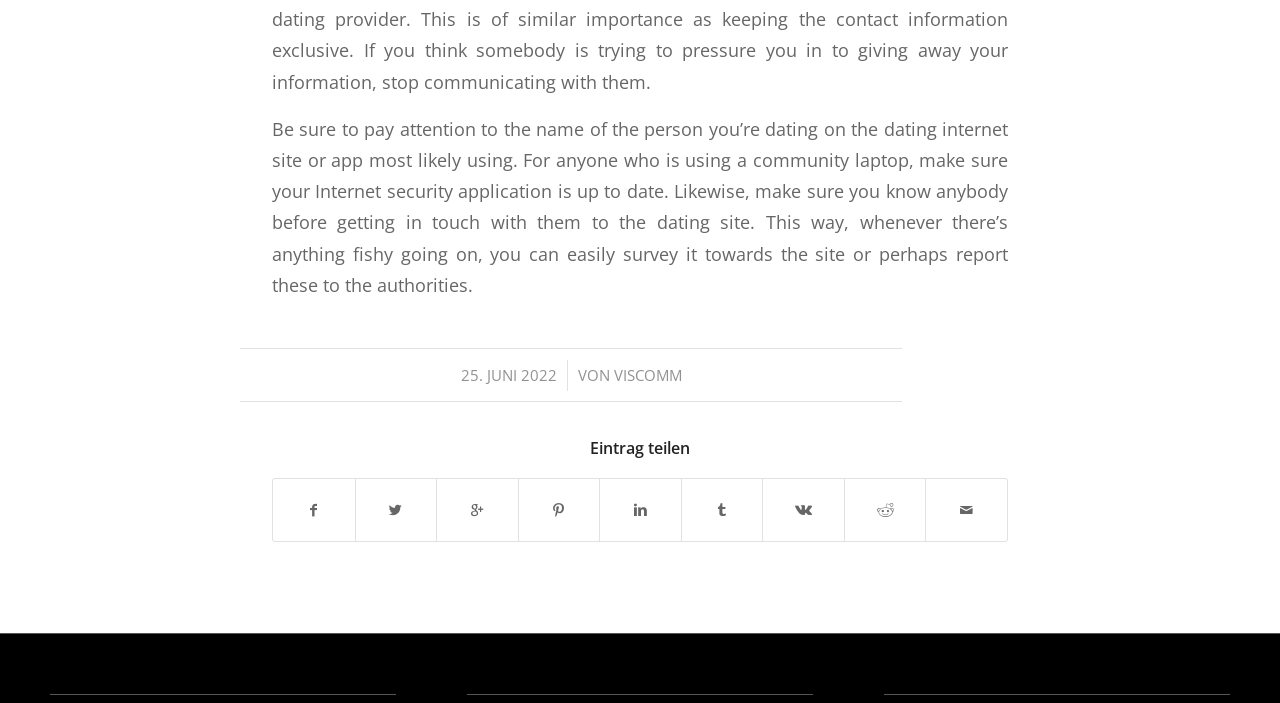Given the element description "viscomm" in the screenshot, predict the bounding box coordinates of that UI element.

[0.479, 0.519, 0.533, 0.547]